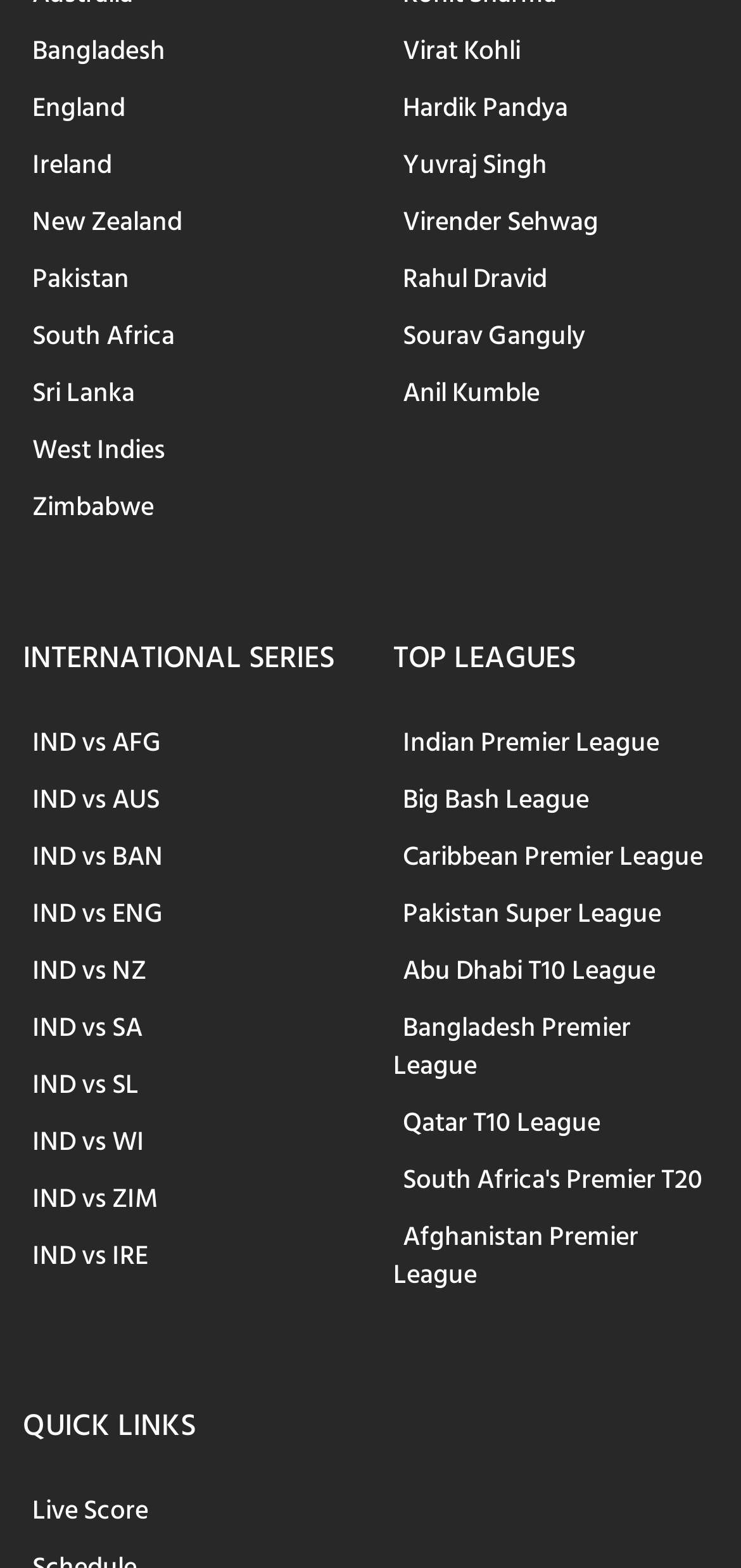Locate the bounding box of the UI element described by: "IND vs ENG" in the given webpage screenshot.

[0.031, 0.563, 0.233, 0.603]